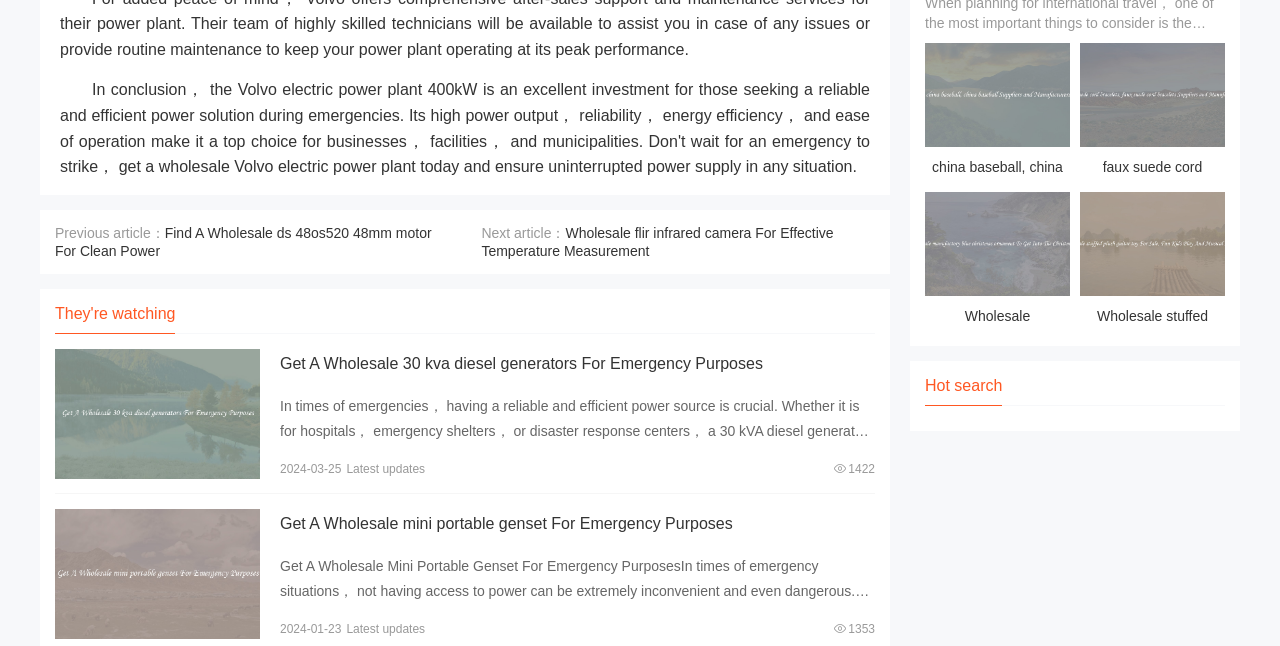Locate the bounding box coordinates of the clickable region necessary to complete the following instruction: "View details of wholesale ds 48os520 48mm motor". Provide the coordinates in the format of four float numbers between 0 and 1, i.e., [left, top, right, bottom].

[0.043, 0.348, 0.337, 0.4]